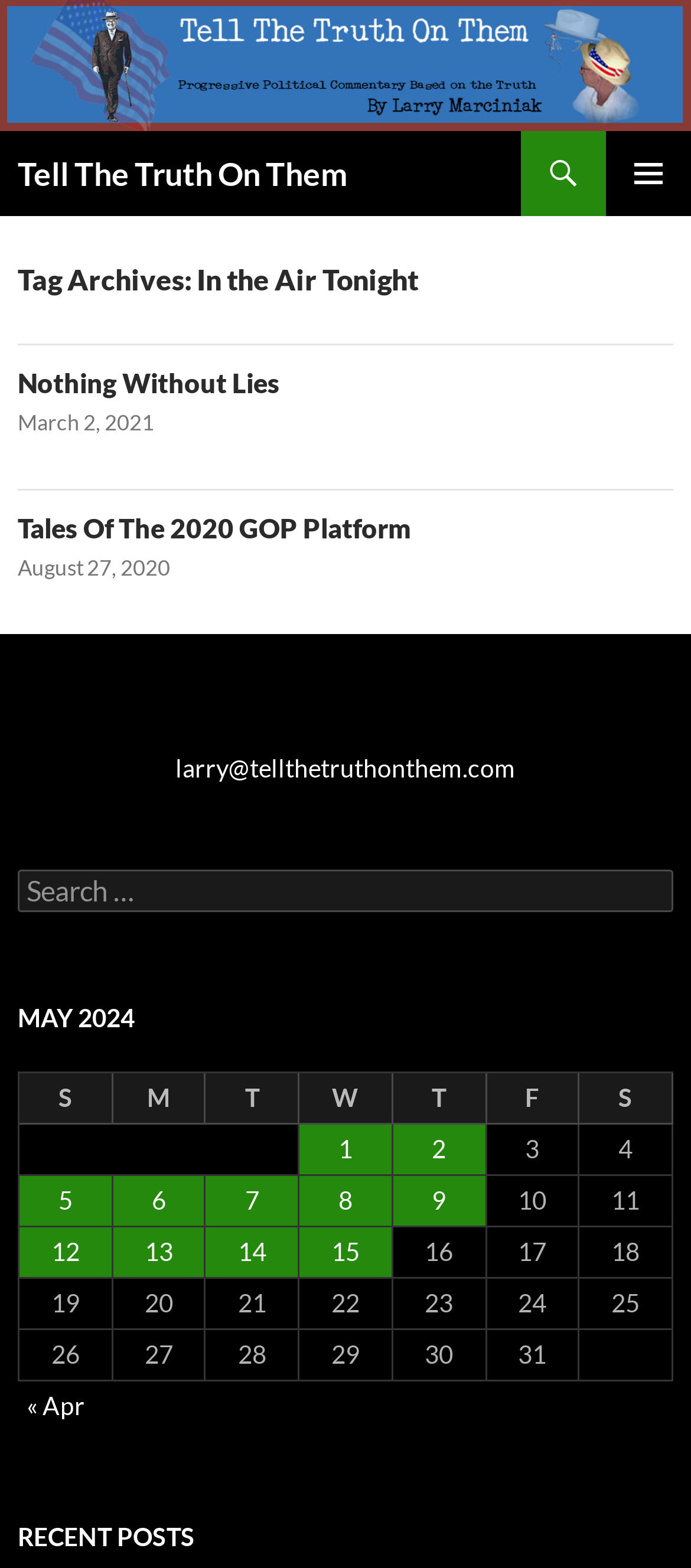Calculate the bounding box coordinates of the UI element given the description: "Primary Menu".

[0.877, 0.084, 1.0, 0.138]